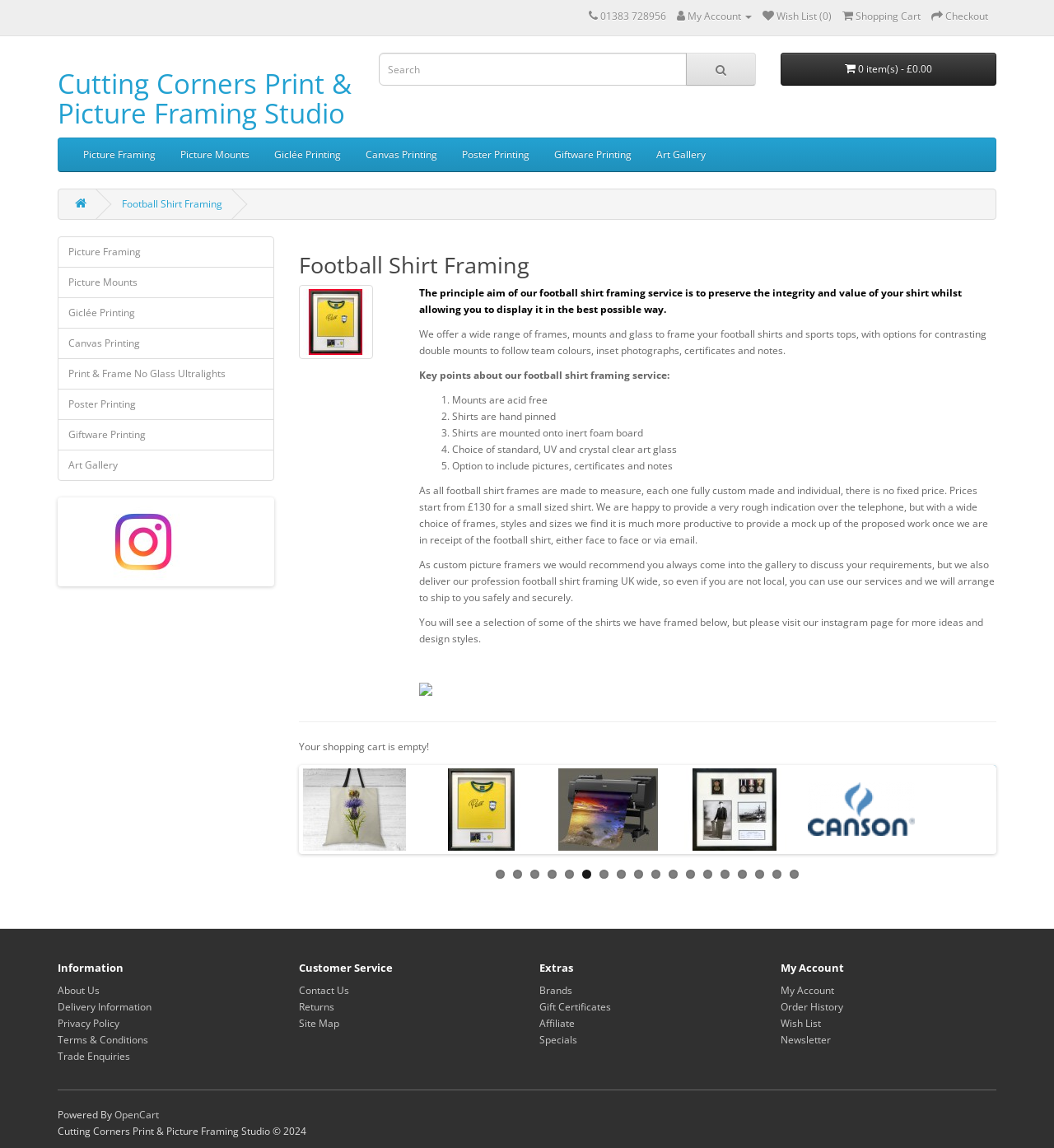Can you extract the headline from the webpage for me?

Cutting Corners Print & Picture Framing Studio